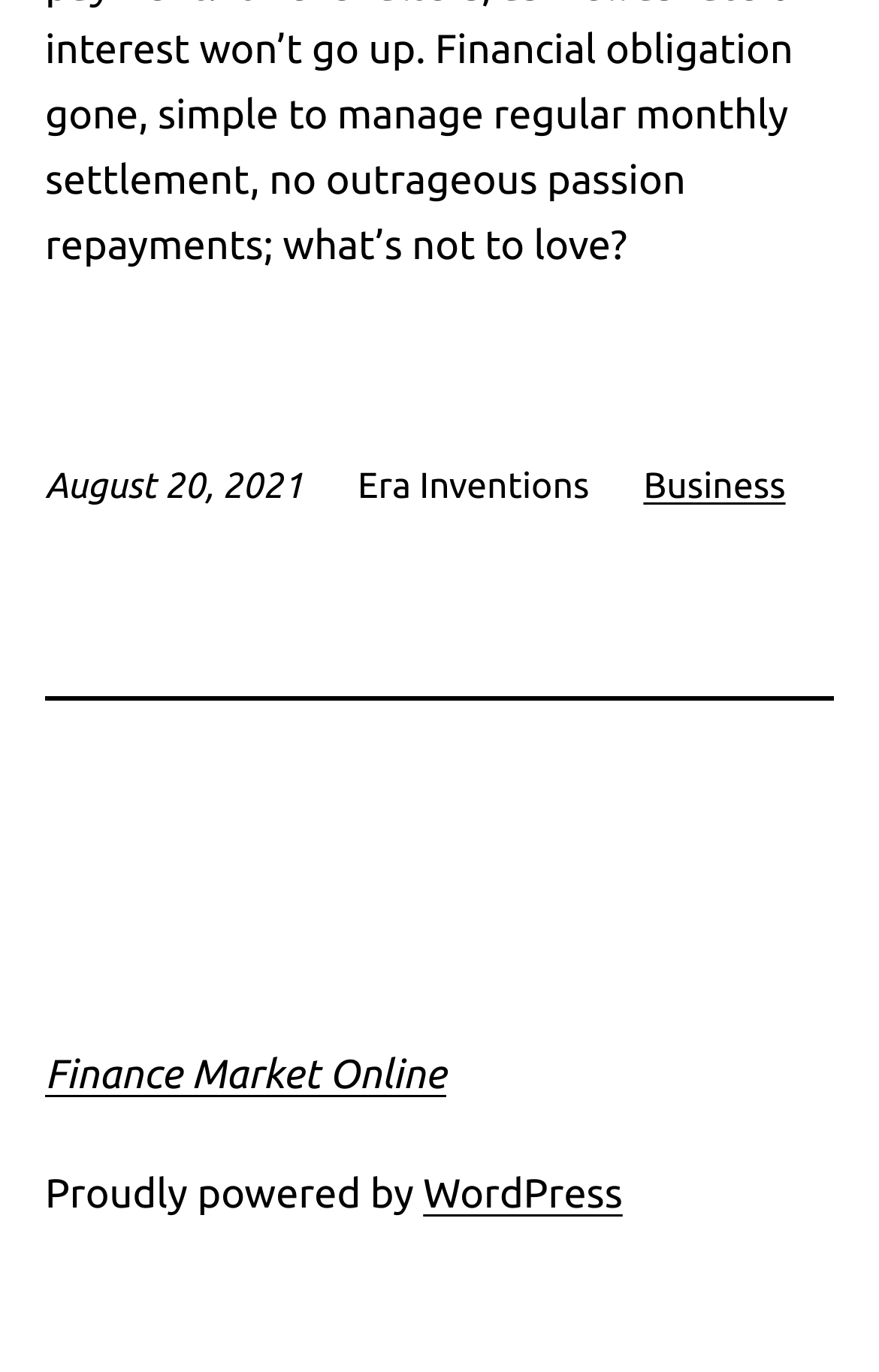Give a concise answer of one word or phrase to the question: 
What is the category of the 'Business' link?

Business